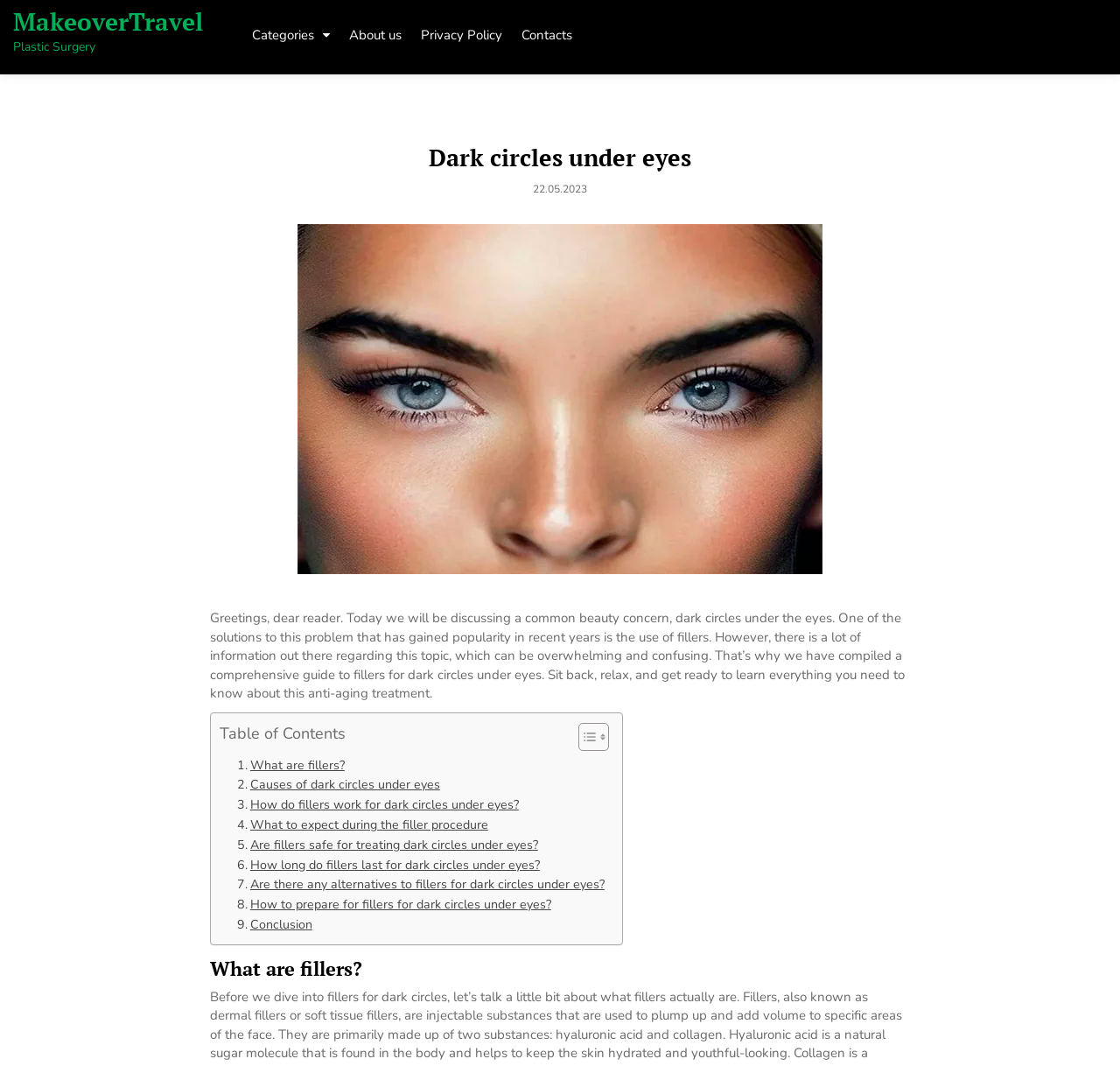Pinpoint the bounding box coordinates of the element to be clicked to execute the instruction: "Click on the 'MakeoverTravel' link".

[0.012, 0.005, 0.181, 0.035]